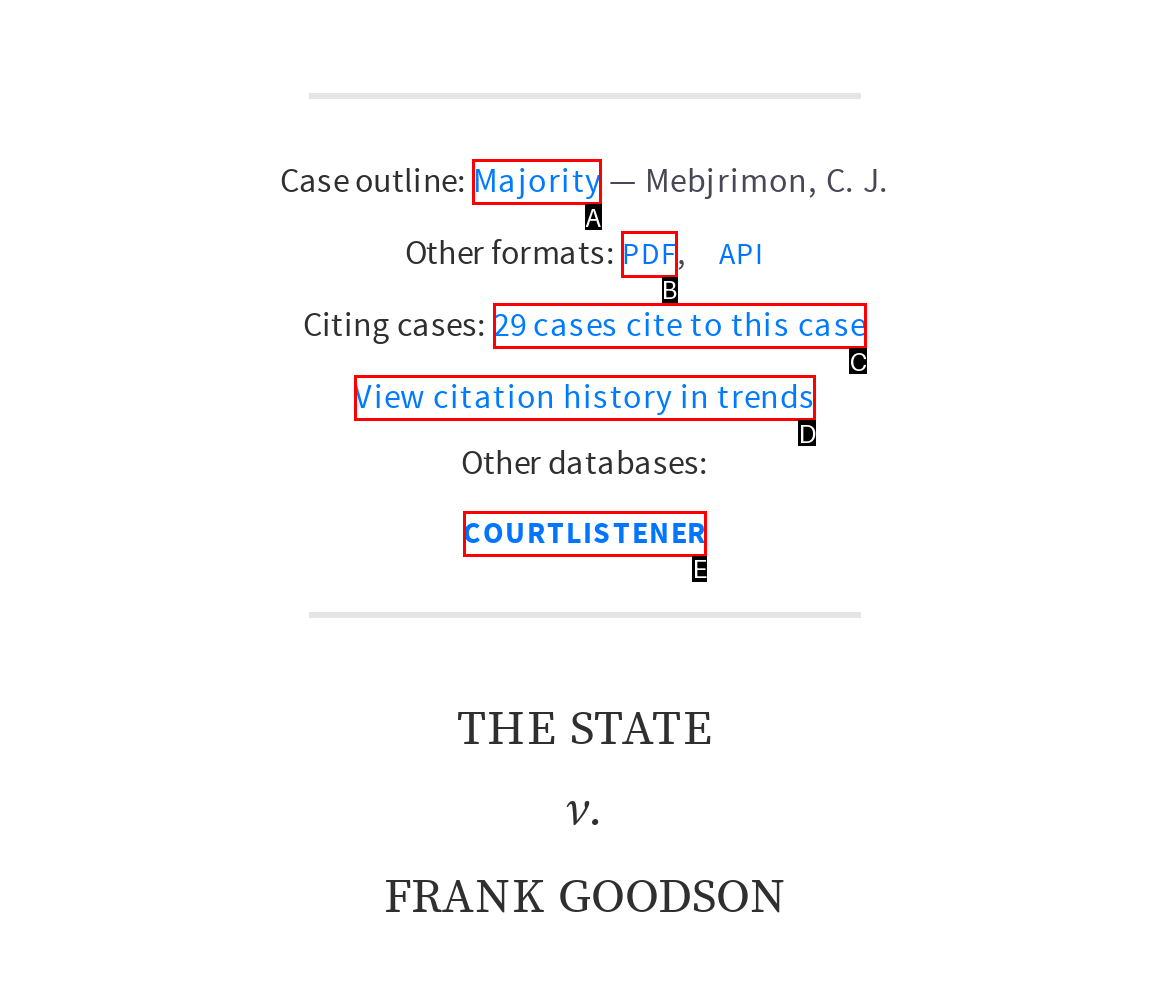Tell me which one HTML element best matches the description: PDF Answer with the option's letter from the given choices directly.

B